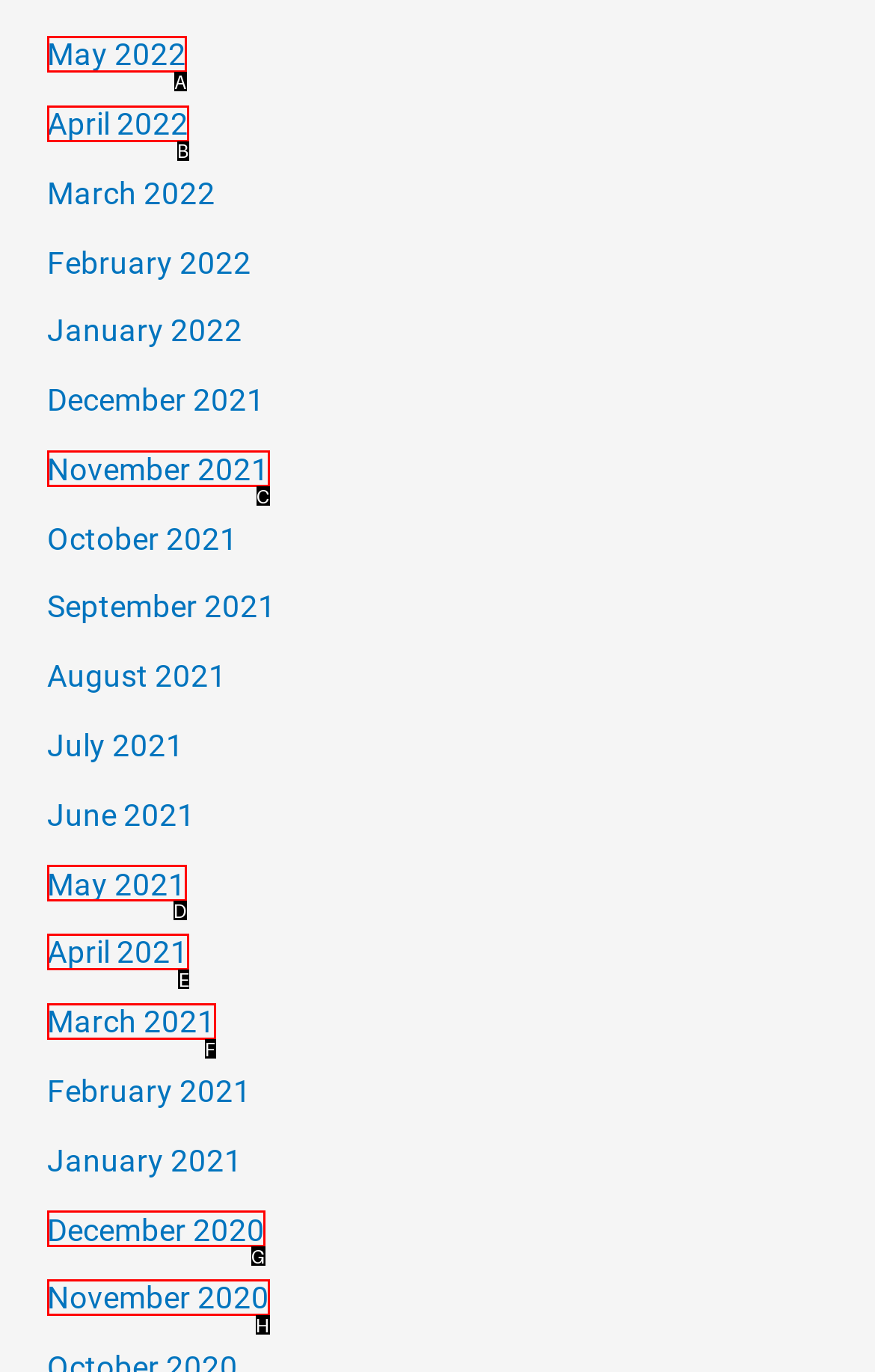Choose the HTML element that needs to be clicked for the given task: View April 2021 Respond by giving the letter of the chosen option.

E